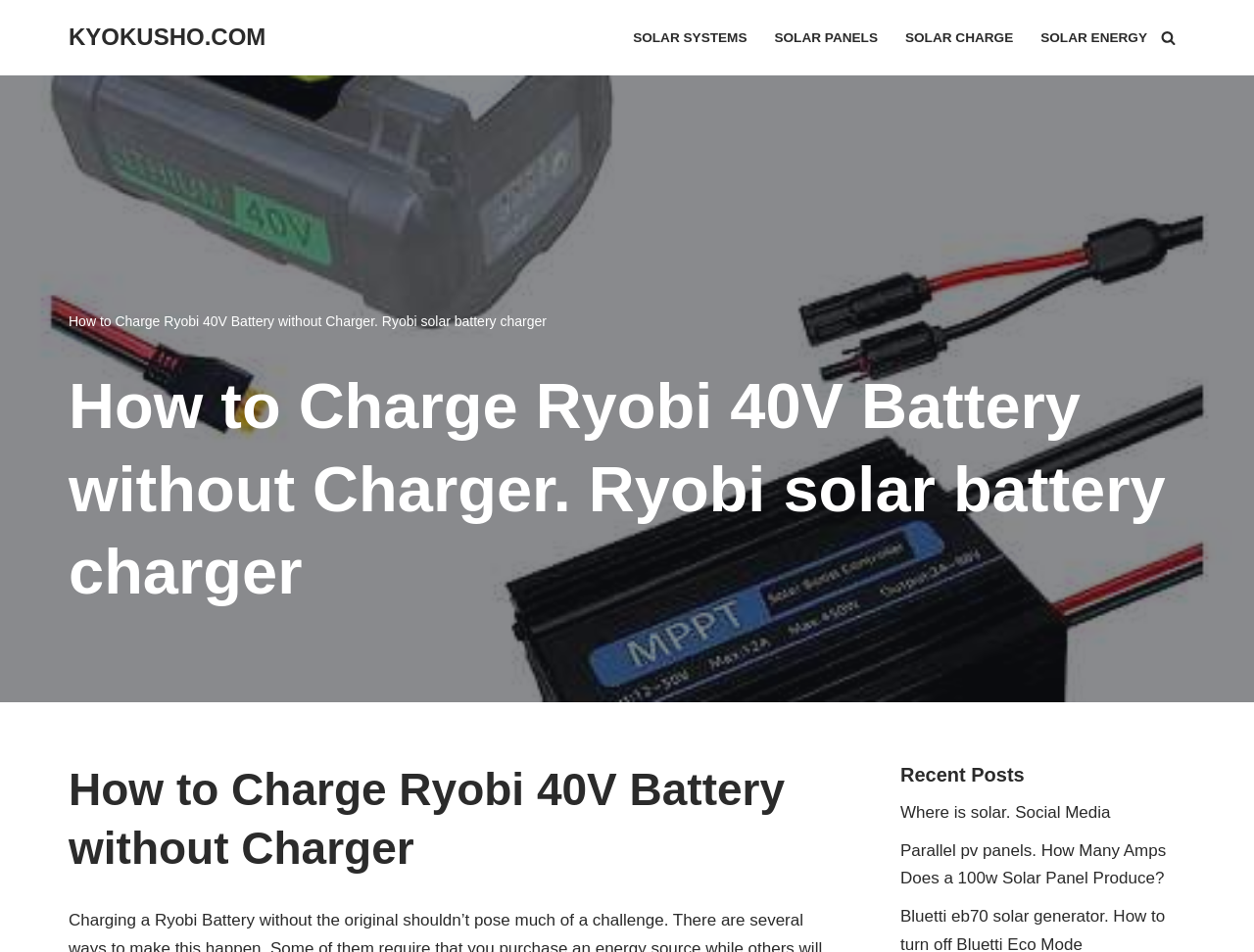Locate and generate the text content of the webpage's heading.

How to Charge Ryobi 40V Battery without Charger. Ryobi solar battery charger